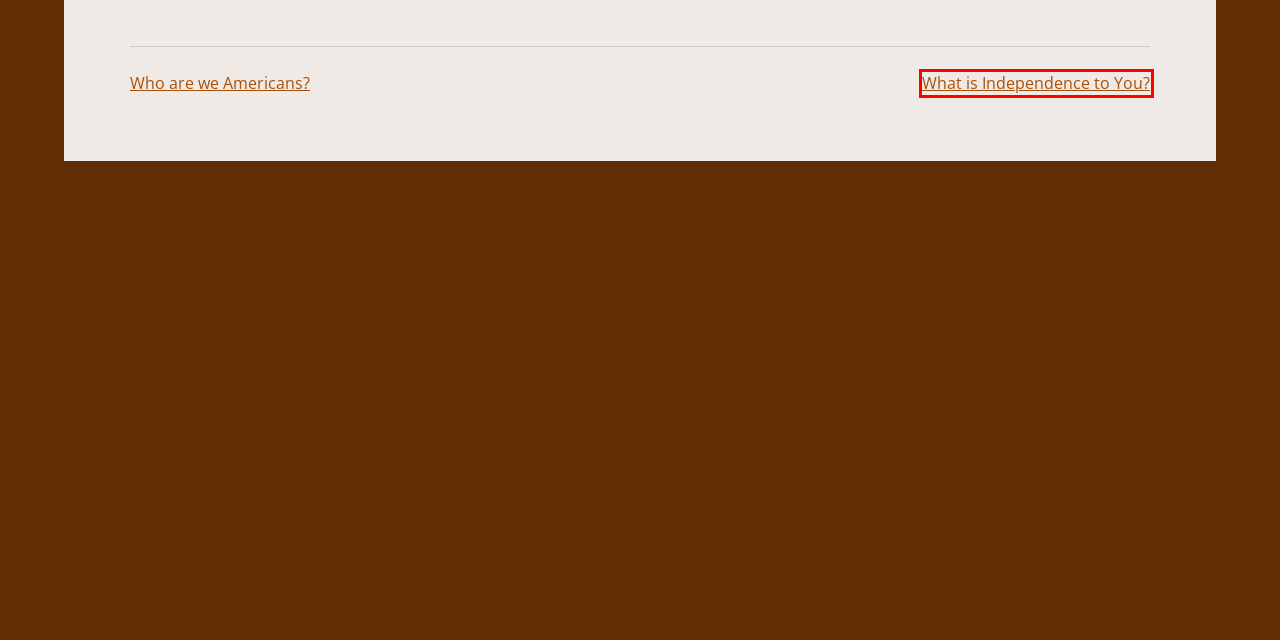You’re provided with a screenshot of a webpage that has a red bounding box around an element. Choose the best matching webpage description for the new page after clicking the element in the red box. The options are:
A. Who are we Americans? – Paul K Brown
B. Novels – Paul K Brown
C. Read & Write Cherokee Now! – Paul K Brown
D. What is Independence to You? – Paul K Brown
E. Dead Man’s Gold – Paul K Brown
F. Blog – Paul K Brown
G. Screenplays – Paul K Brown
H. About the Author – Paul K Brown

D